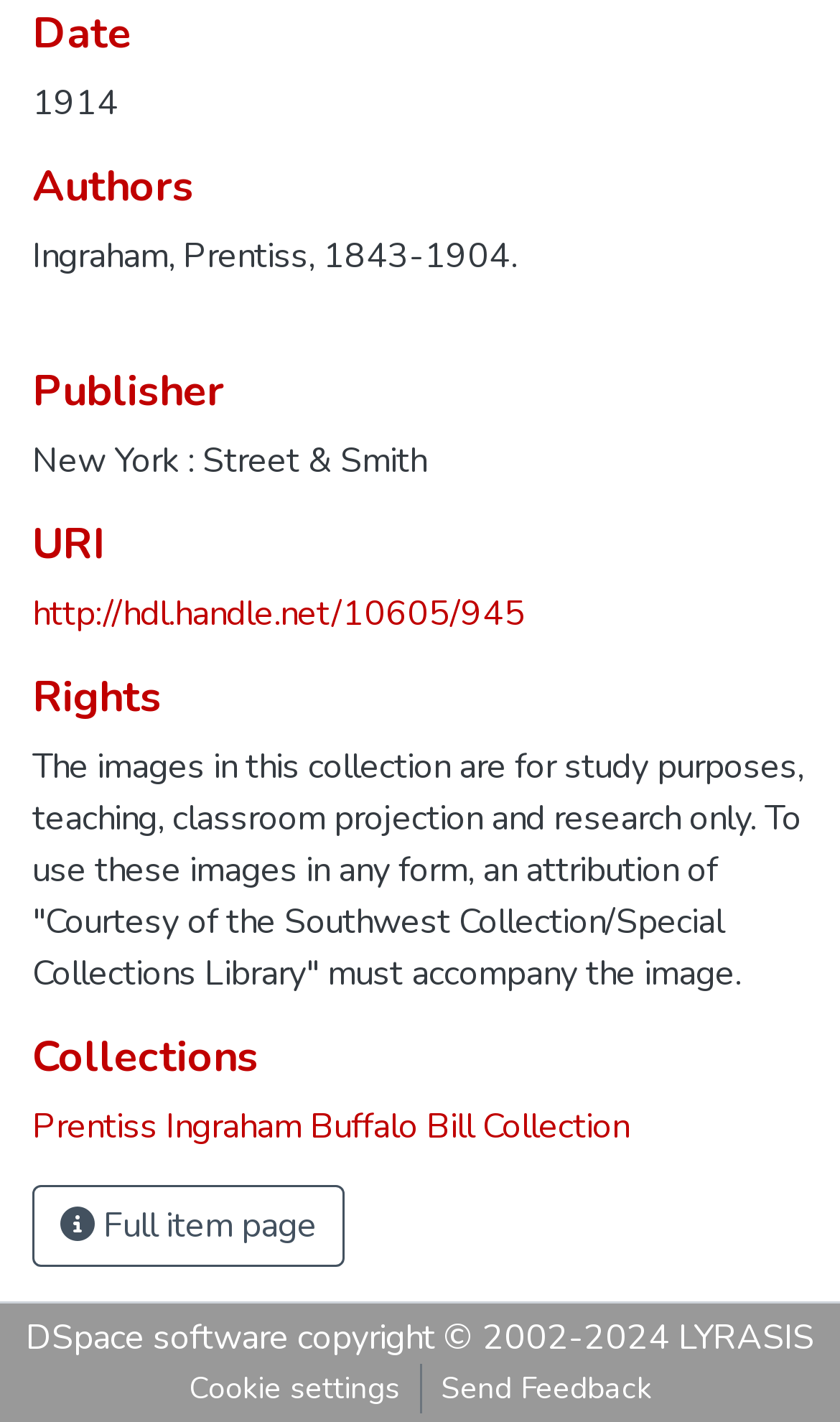Who is the author of this item?
Give a single word or phrase as your answer by examining the image.

Prentiss Ingraham